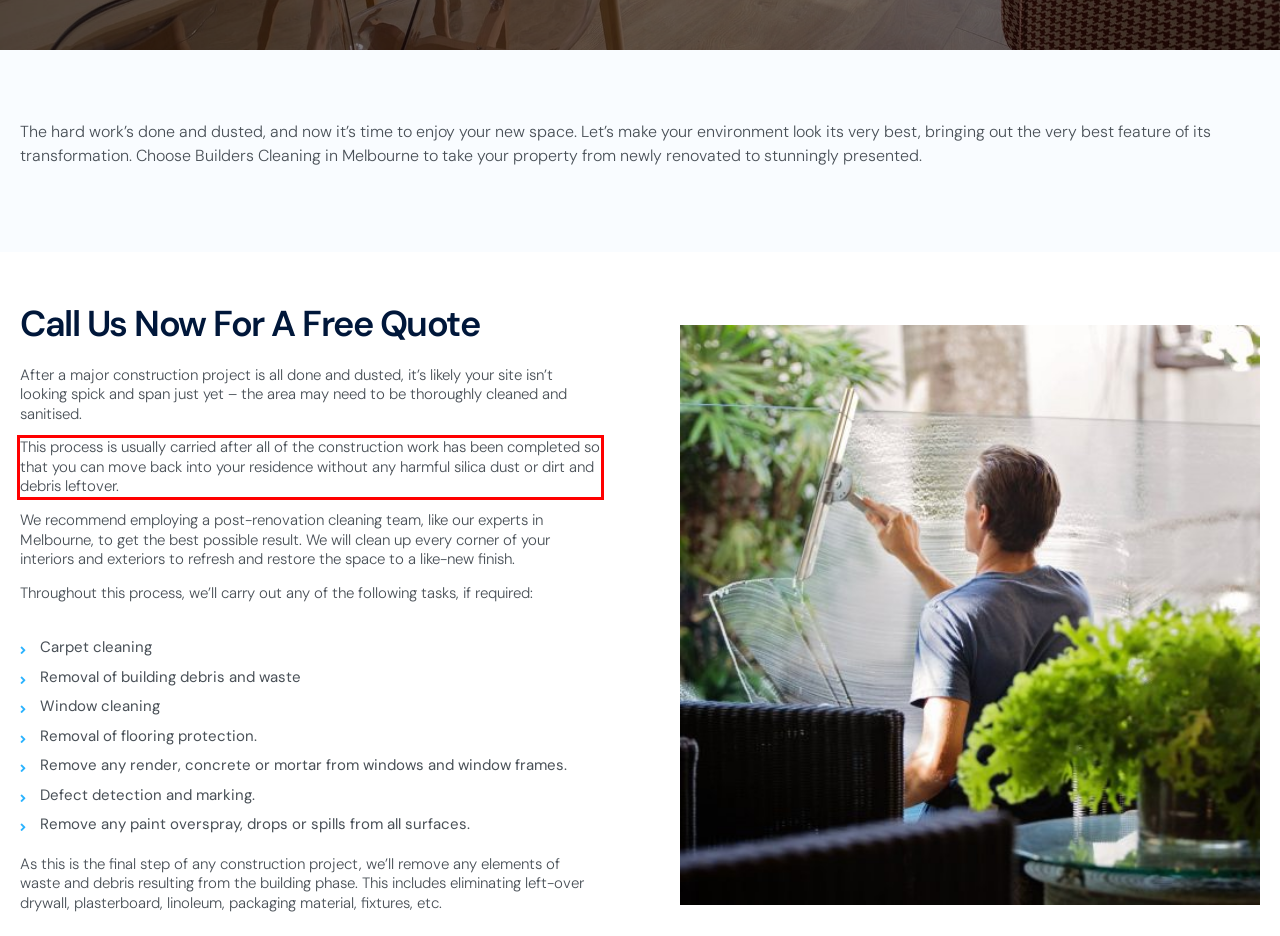In the screenshot of the webpage, find the red bounding box and perform OCR to obtain the text content restricted within this red bounding box.

This process is usually carried after all of the construction work has been completed so that you can move back into your residence without any harmful silica dust or dirt and debris leftover.